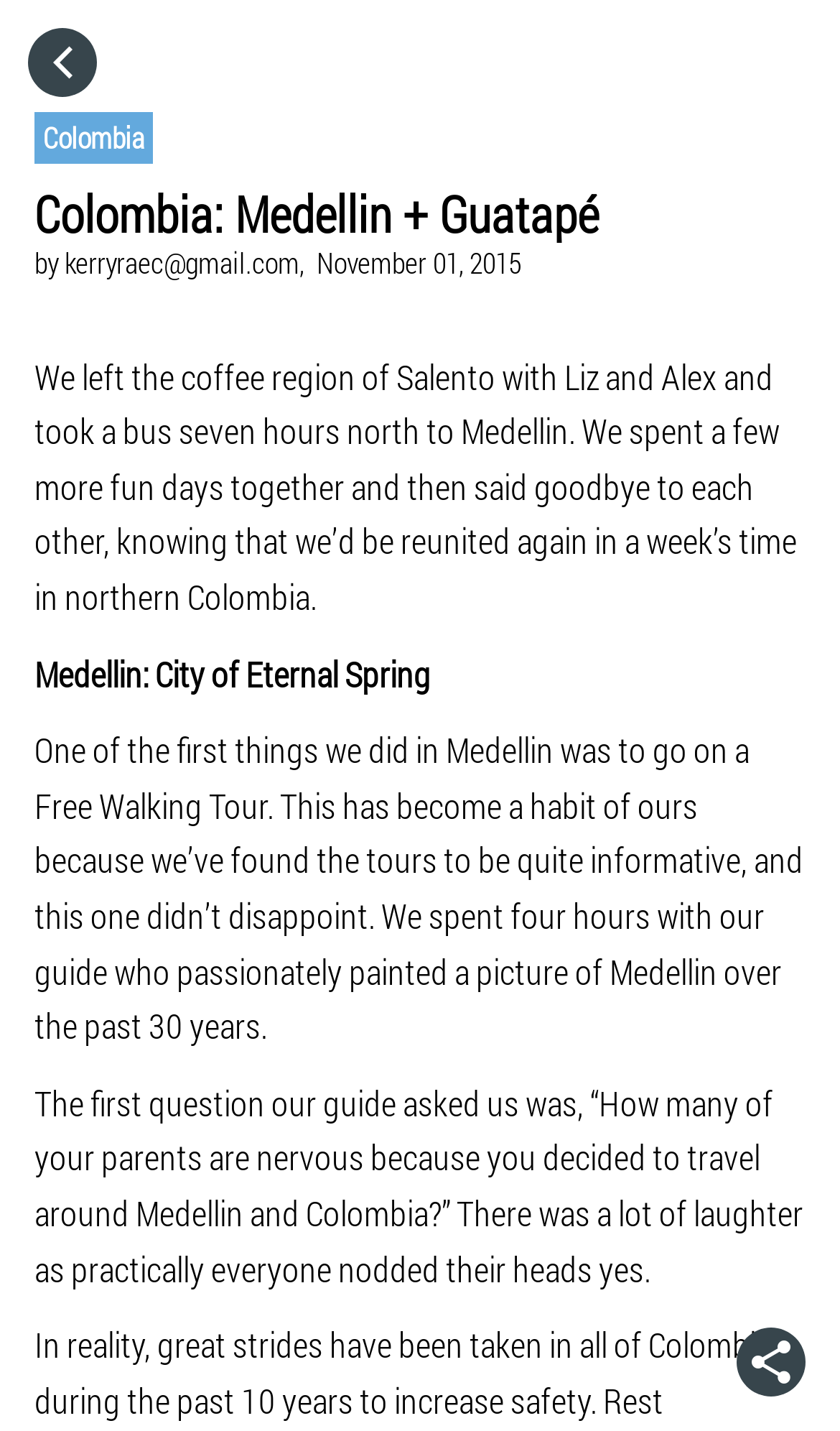What is the name of the region mentioned in the first paragraph?
Look at the screenshot and respond with one word or a short phrase.

coffee region of Salento